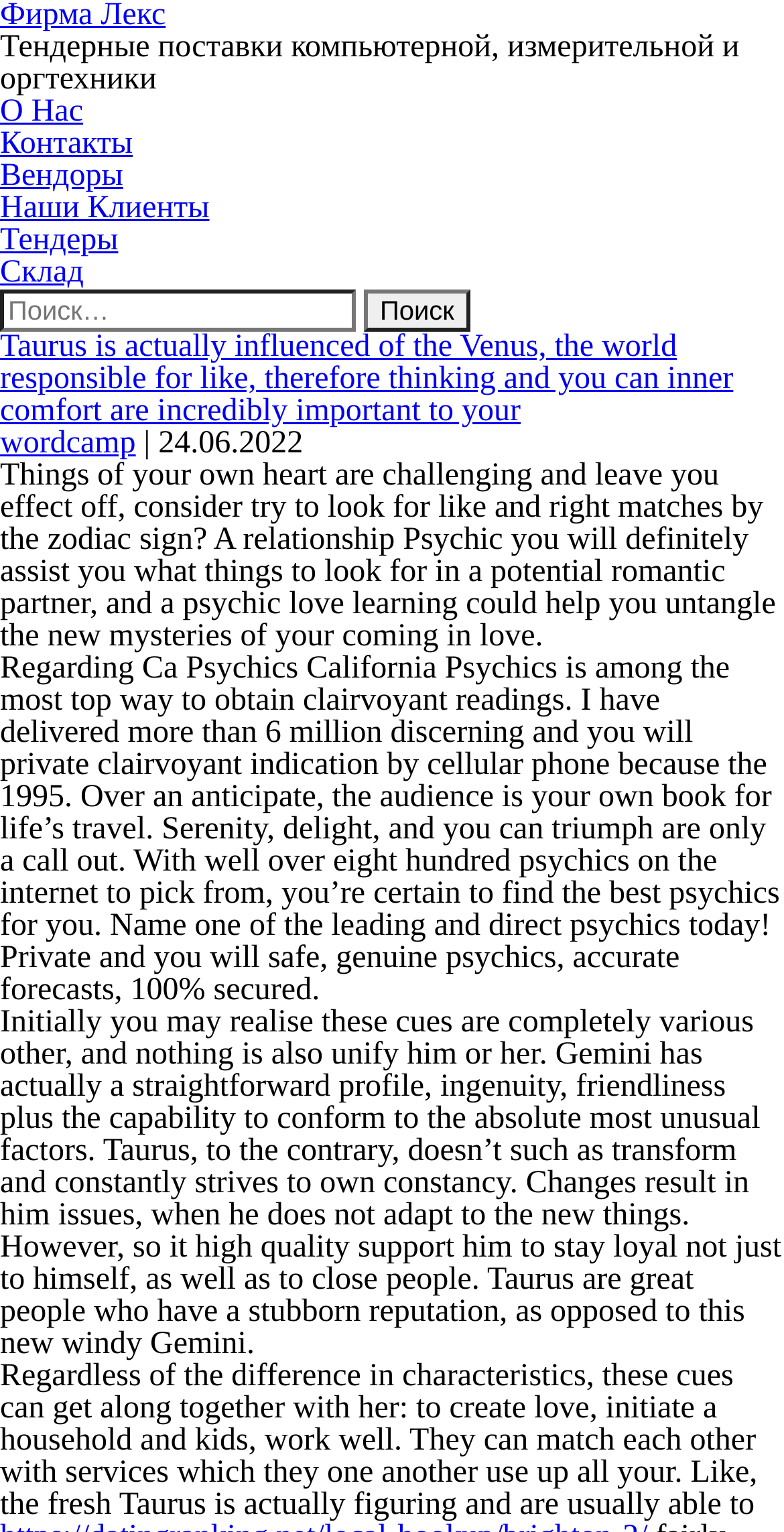Please determine the bounding box coordinates of the area that needs to be clicked to complete this task: 'Click on the 'Поиск' button'. The coordinates must be four float numbers between 0 and 1, formatted as [left, top, right, bottom].

[0.464, 0.189, 0.6, 0.217]